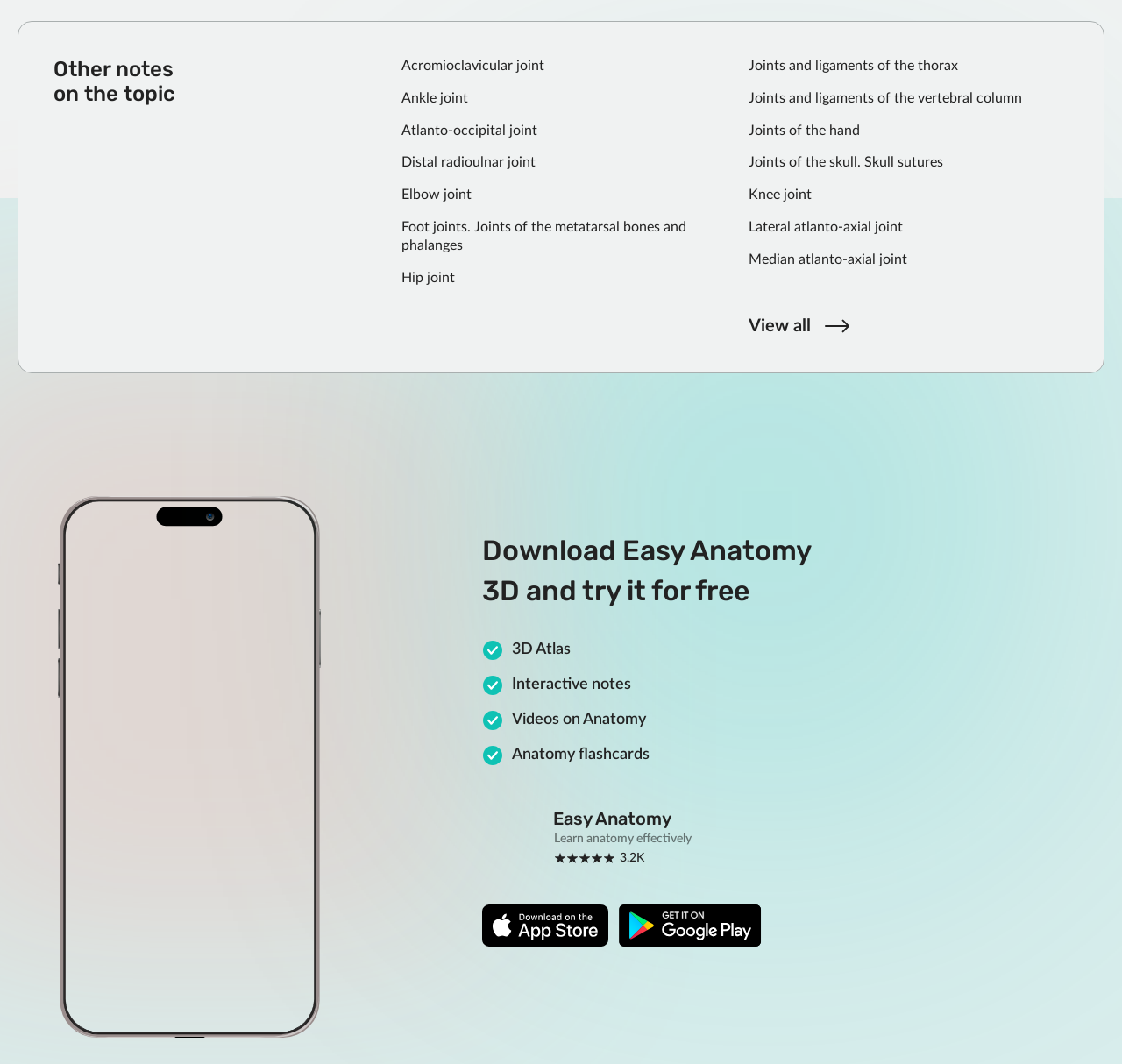Respond to the question below with a single word or phrase: What are the two platforms where the app can be downloaded?

App Store and Google Play